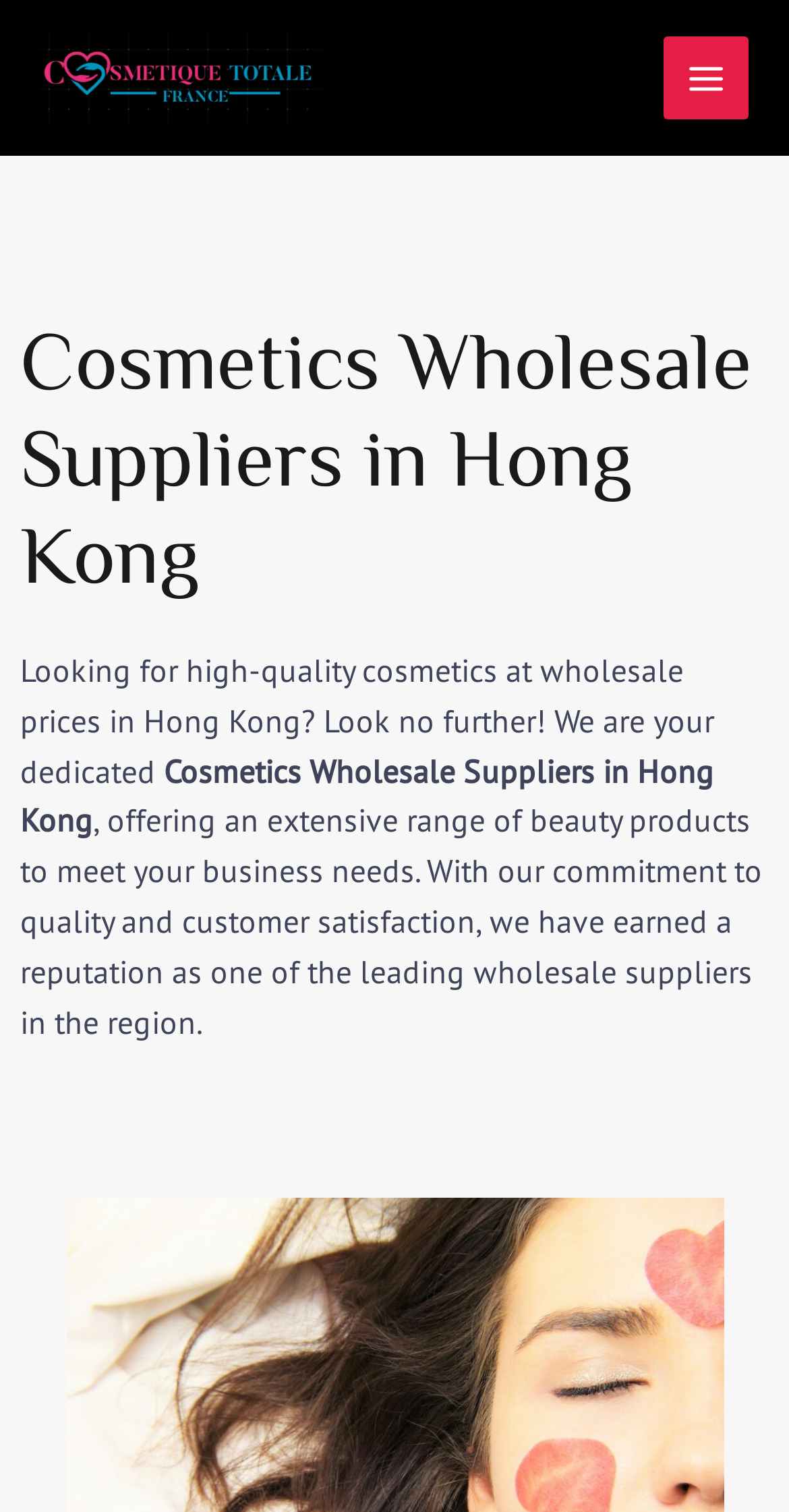Extract the bounding box coordinates for the UI element described as: "Main Menu".

[0.842, 0.024, 0.949, 0.079]